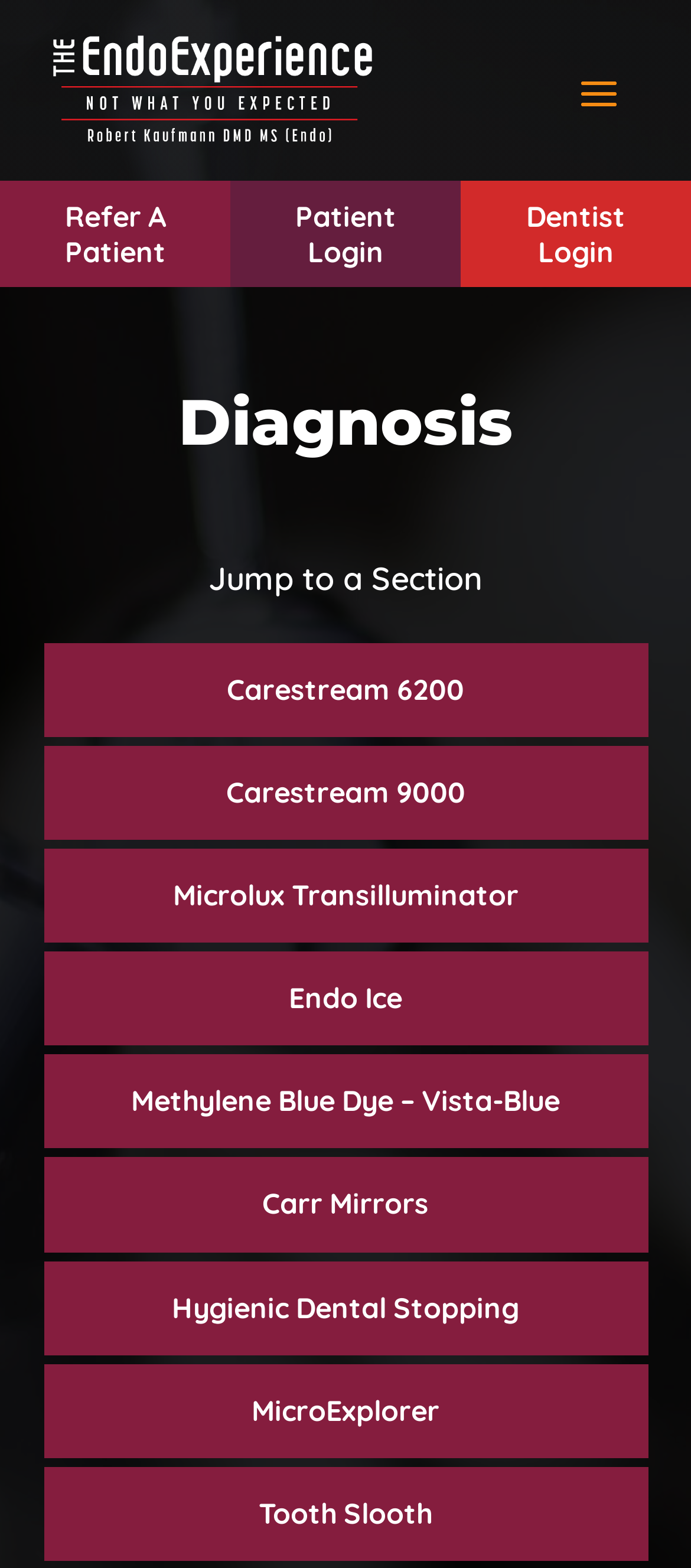What is the purpose of the 'Refer A Patient' link?
Answer the question with a single word or phrase, referring to the image.

Referral